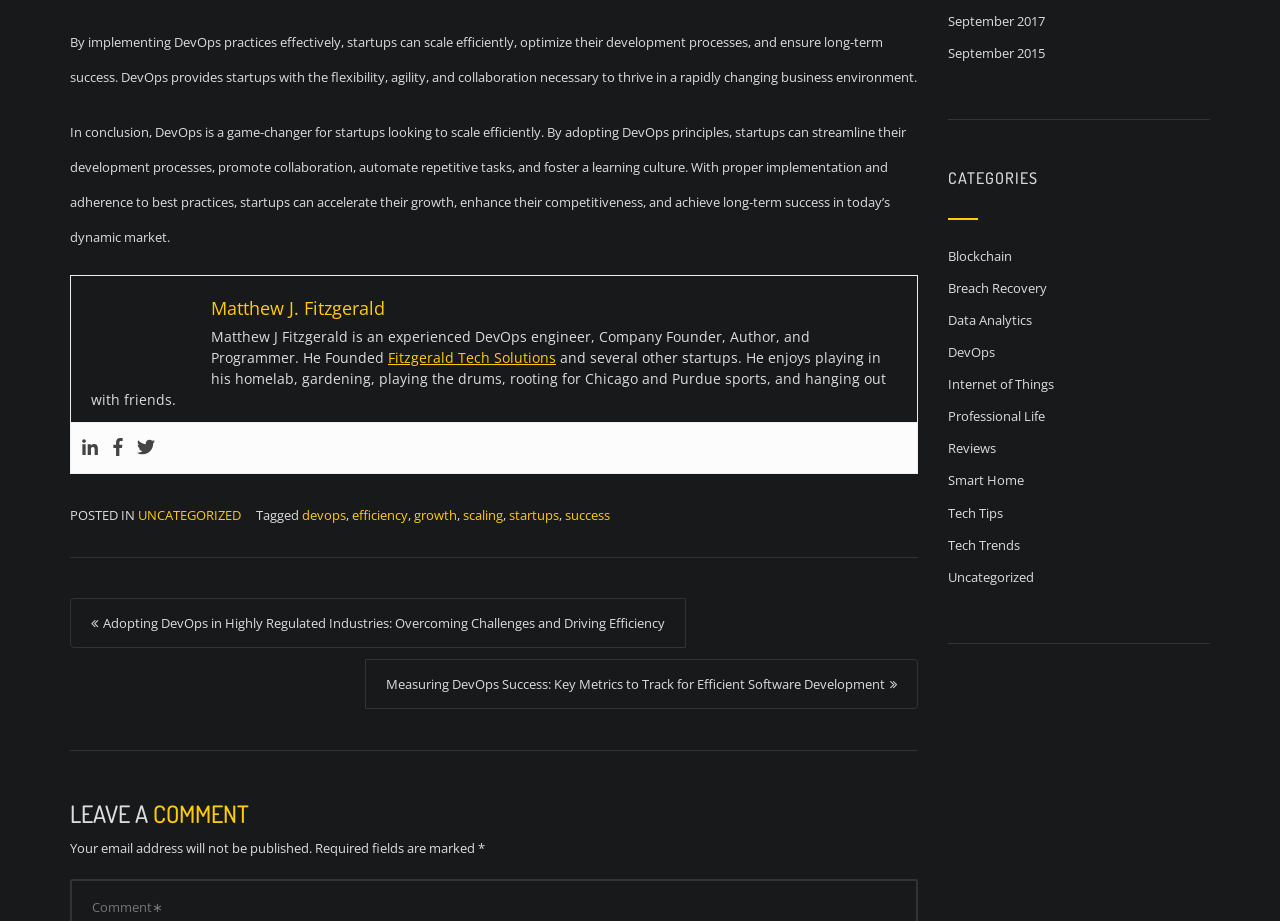From the screenshot, find the bounding box of the UI element matching this description: "DevOps". Supply the bounding box coordinates in the form [left, top, right, bottom], each a float between 0 and 1.

[0.74, 0.373, 0.777, 0.392]